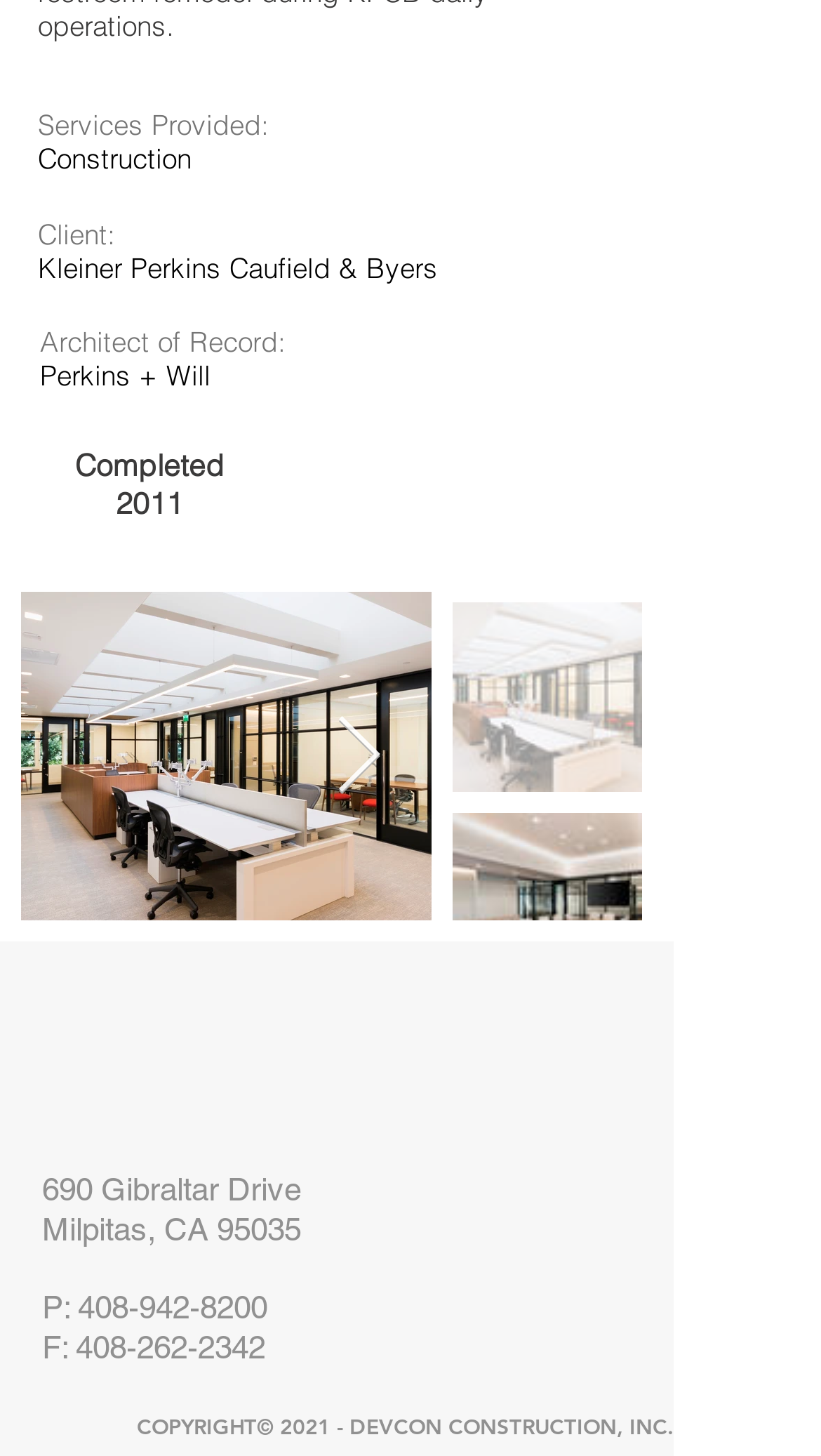Answer the question briefly using a single word or phrase: 
What is the phone number of the location?

408-942-8200